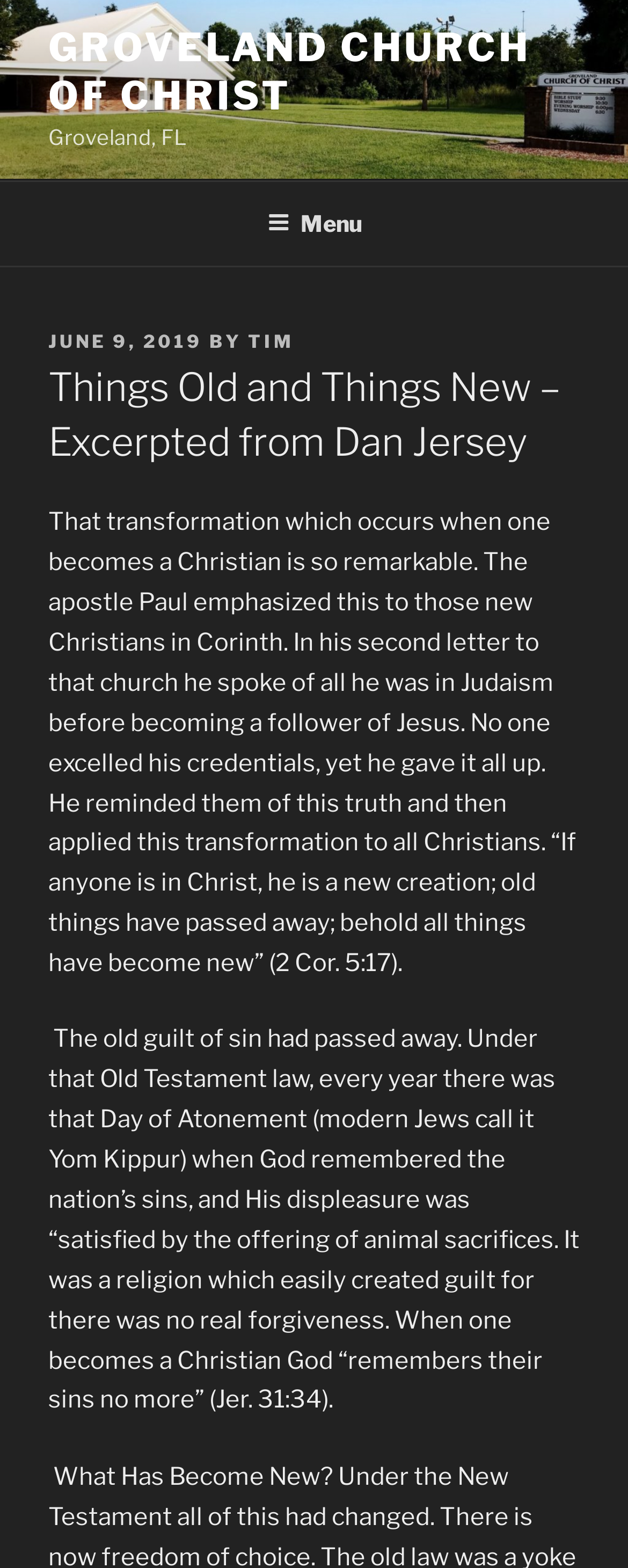Provide the bounding box coordinates for the UI element described in this sentence: "Menu". The coordinates should be four float values between 0 and 1, i.e., [left, top, right, bottom].

[0.388, 0.117, 0.612, 0.167]